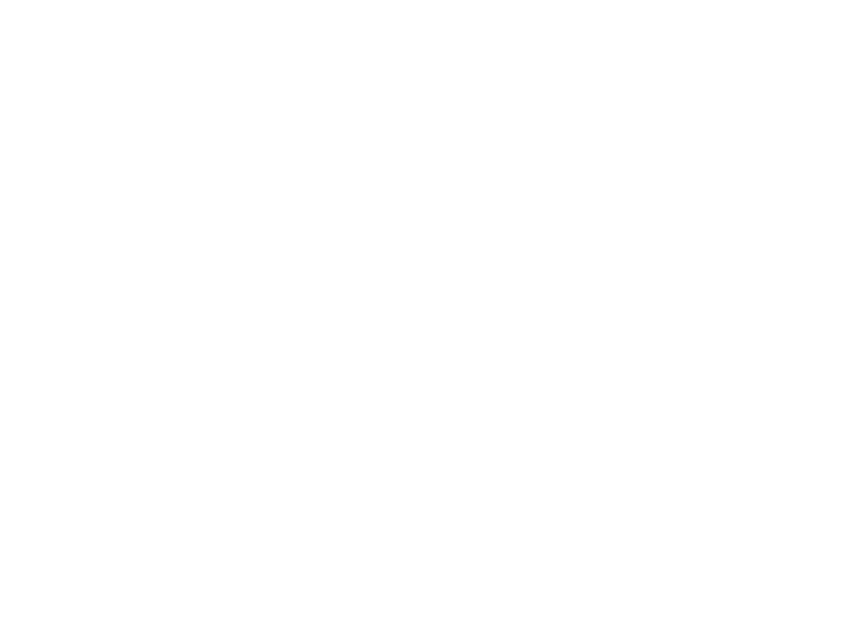Describe all significant details and elements found in the image.

The image features a stylized graphic, likely representing a concept related to construction or project management. This visual element is situated within a section titled "Services provided," indicating it may be an illustration or icon used to complement various offerings in management and supervision, construction cost management, or feasibility analysis. The design is simple yet impactful, aimed at enhancing the viewer's understanding of the services highlighted on the webpage. The context suggests a focus on professional services in the construction sector, targeting potential clients seeking guidance and assistance.